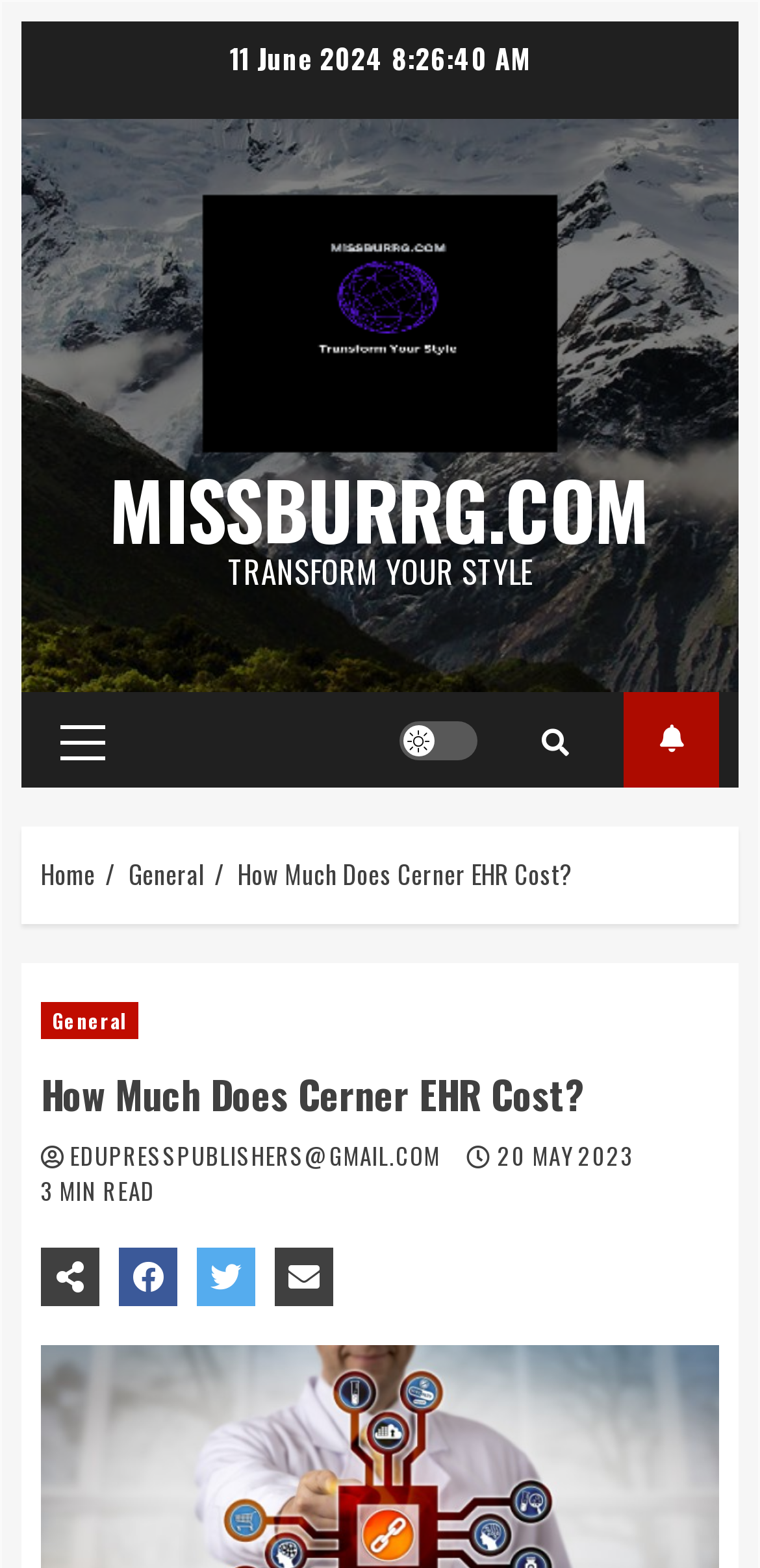Please specify the bounding box coordinates for the clickable region that will help you carry out the instruction: "Read the article 'How Much Does Cerner EHR Cost?'".

[0.054, 0.681, 0.946, 0.713]